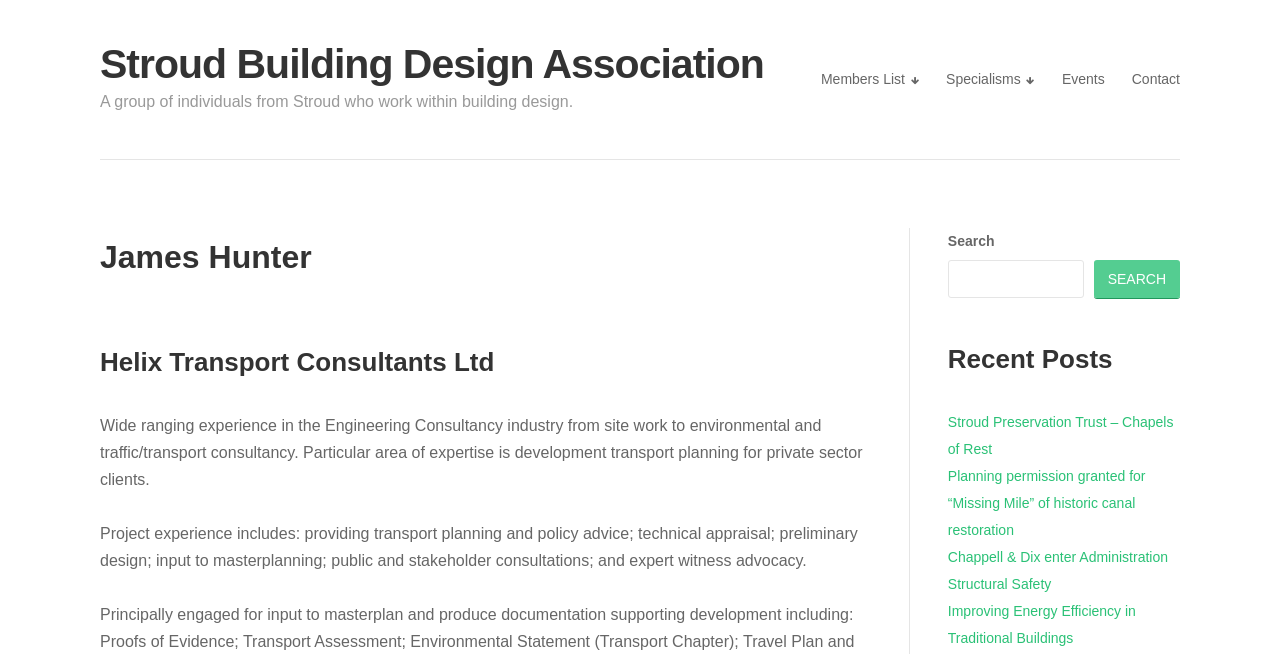Locate the bounding box coordinates of the clickable area needed to fulfill the instruction: "Click on Specialisms".

[0.739, 0.101, 0.797, 0.142]